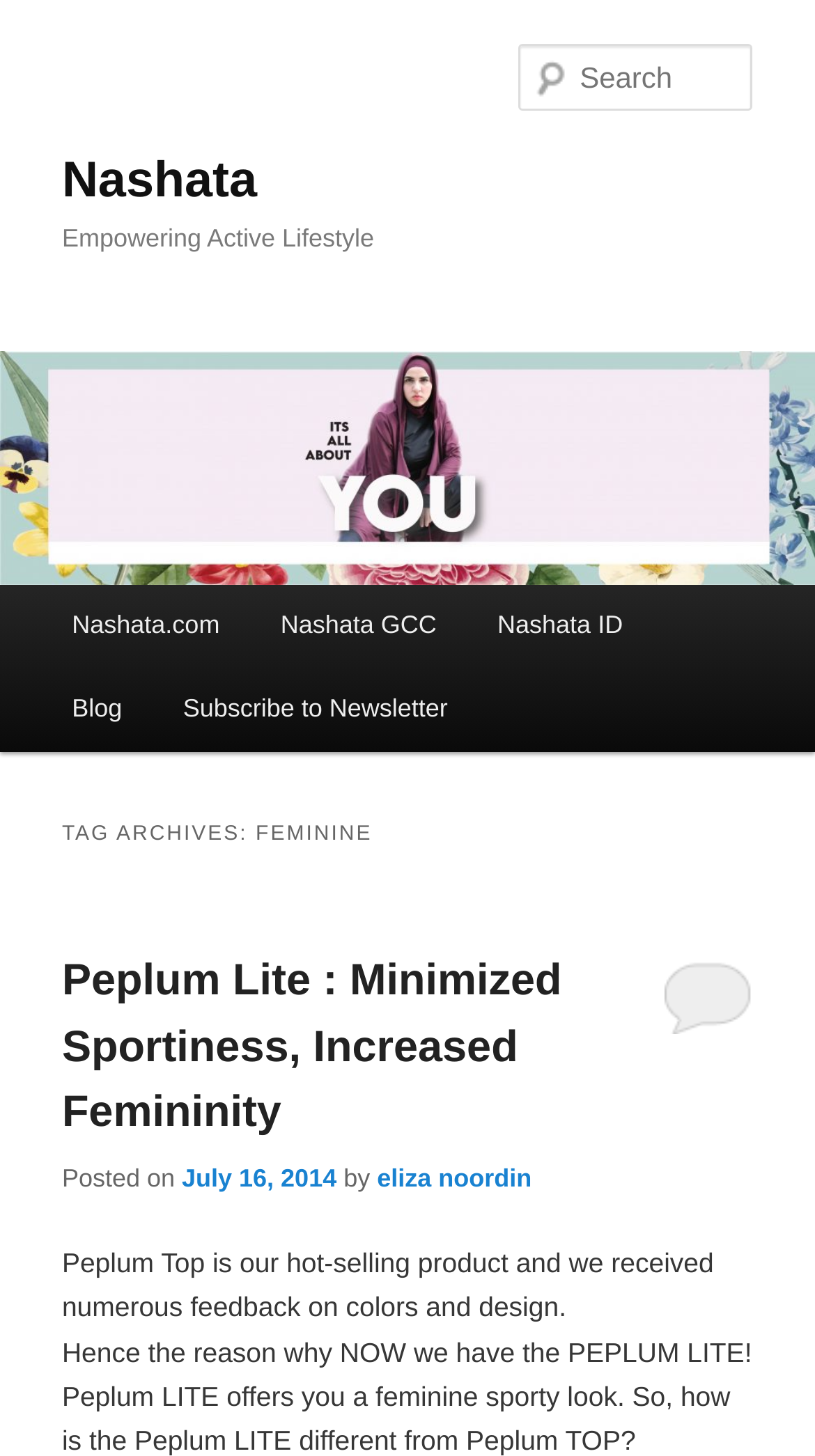Please provide a brief answer to the question using only one word or phrase: 
What is the author of the blog post?

eliza noordin